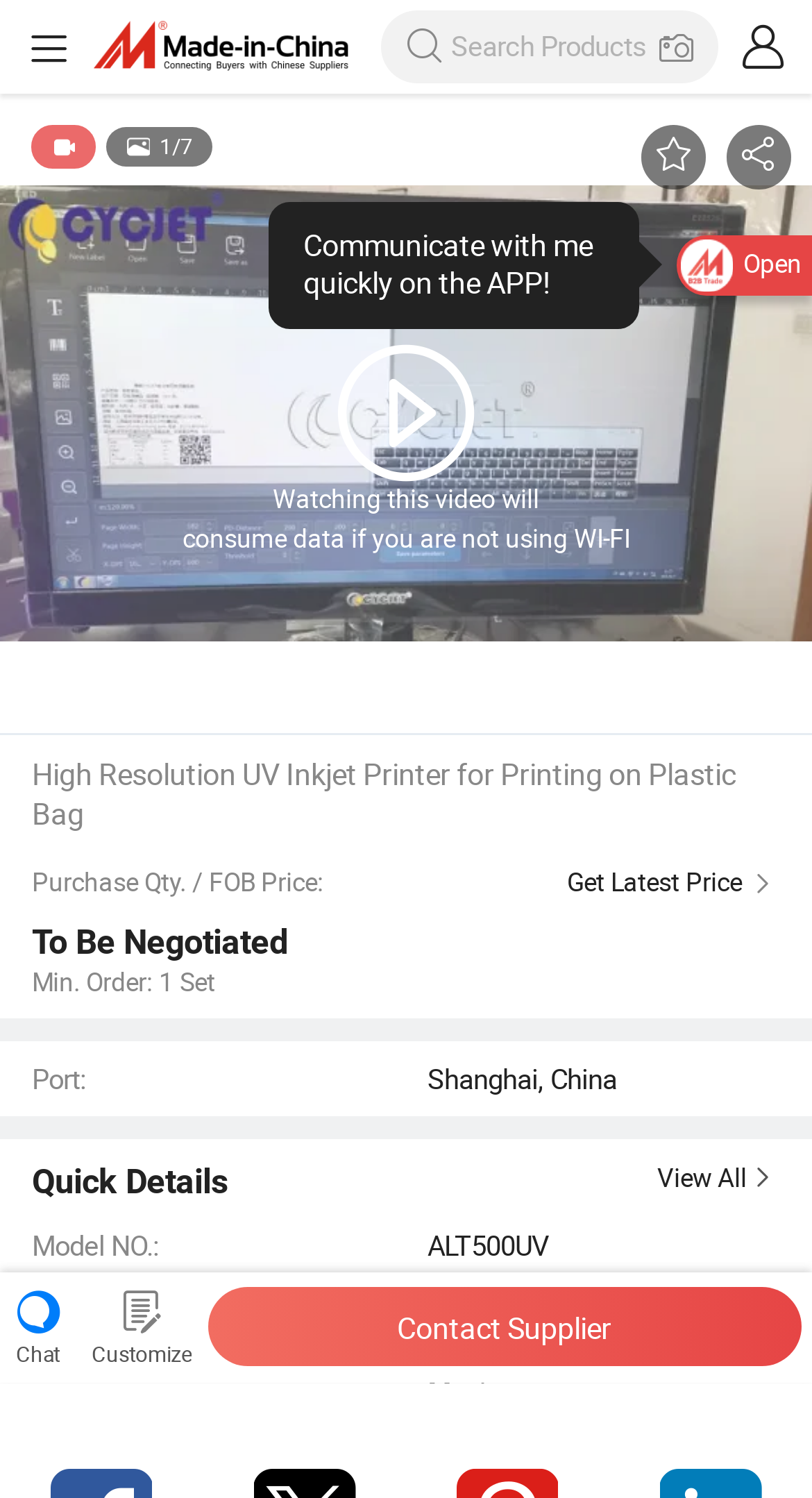What is the product name?
Refer to the image and provide a detailed answer to the question.

The product name is obtained from the heading element 'High Resolution UV Inkjet Printer for Printing on Plastic Bag' which is located at the top of the webpage.